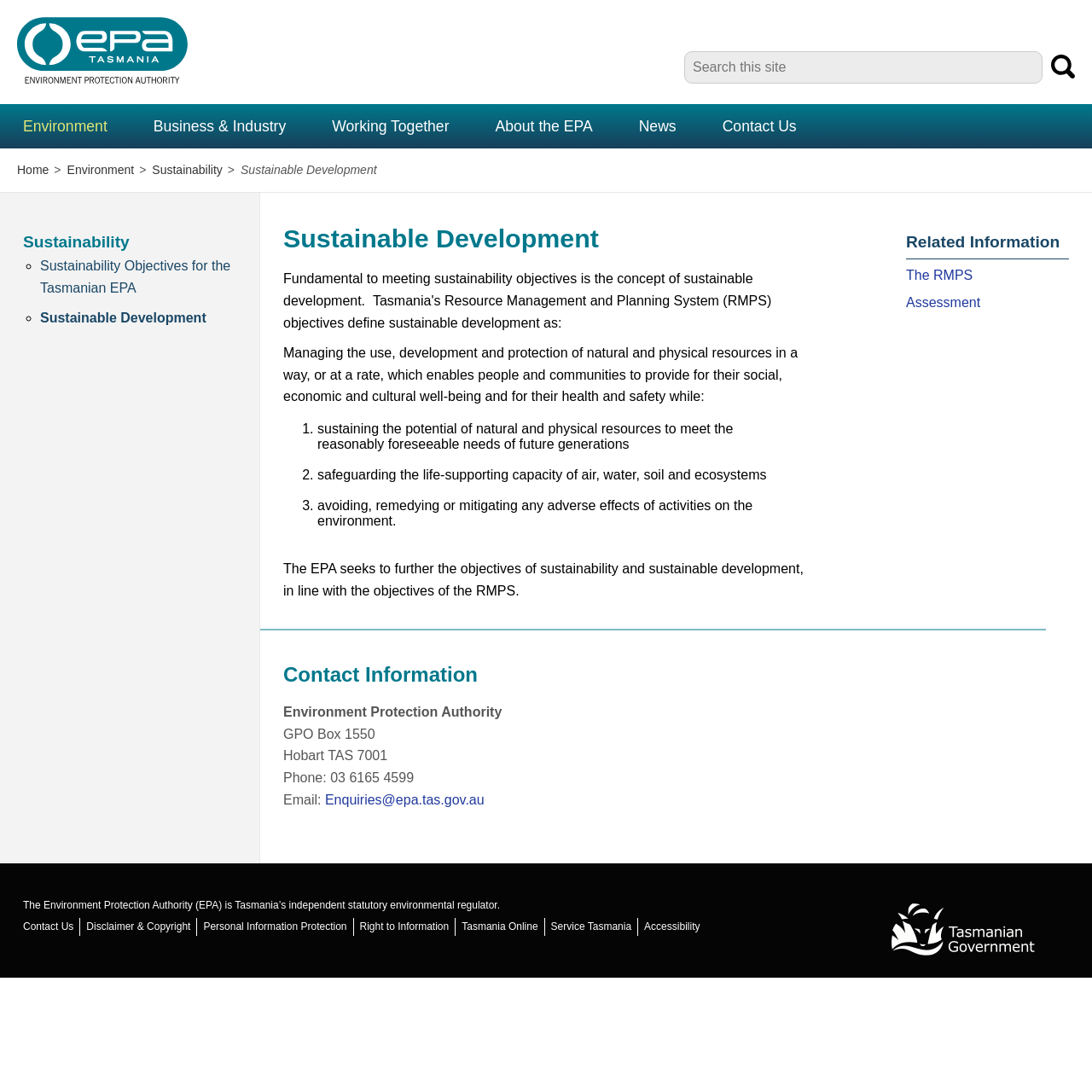Find the bounding box coordinates of the clickable area that will achieve the following instruction: "Learn about the RMPS".

[0.83, 0.246, 0.891, 0.259]